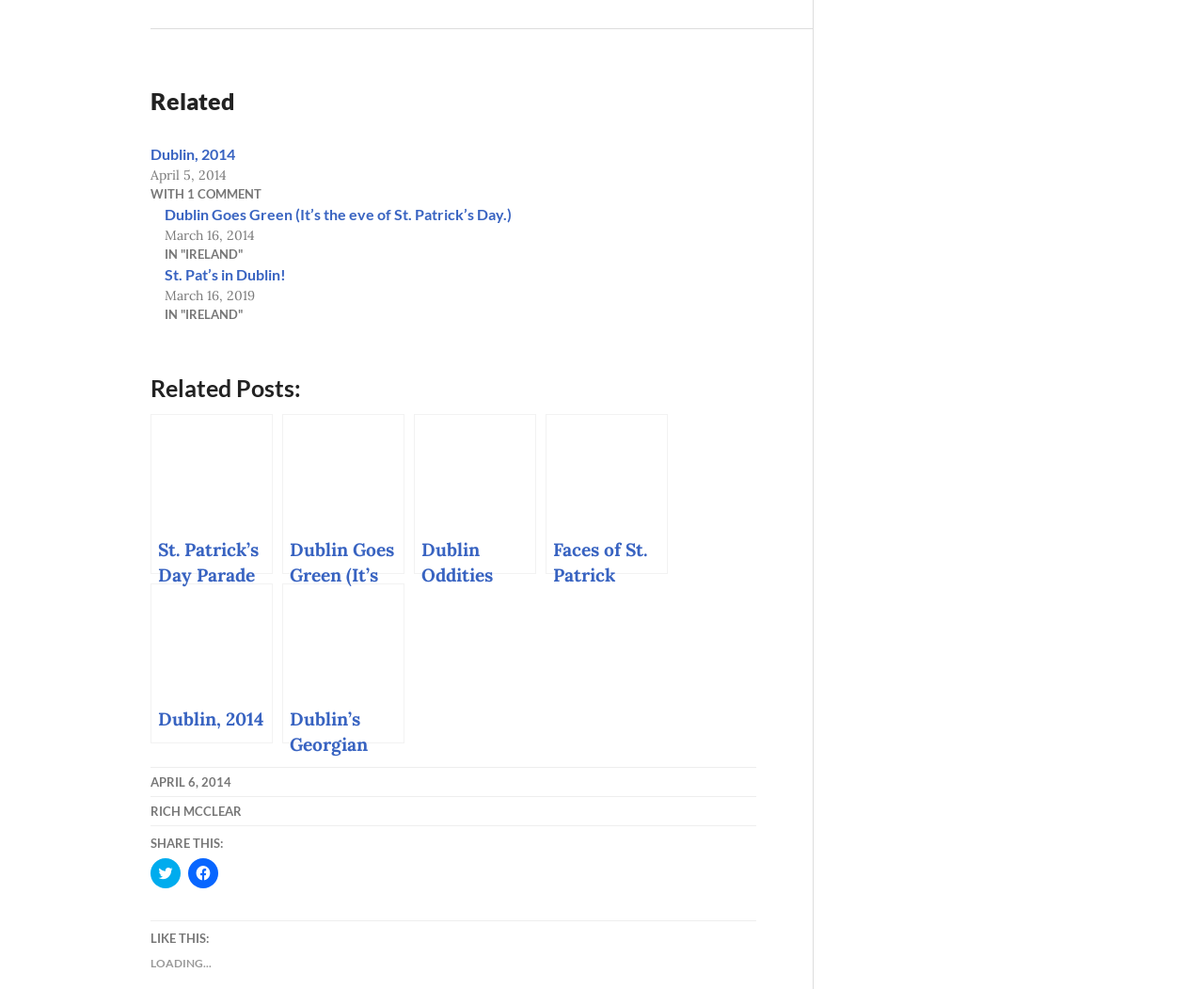Identify the bounding box of the HTML element described here: "Dublin’s Georgian Doors.". Provide the coordinates as four float numbers between 0 and 1: [left, top, right, bottom].

[0.234, 0.59, 0.336, 0.752]